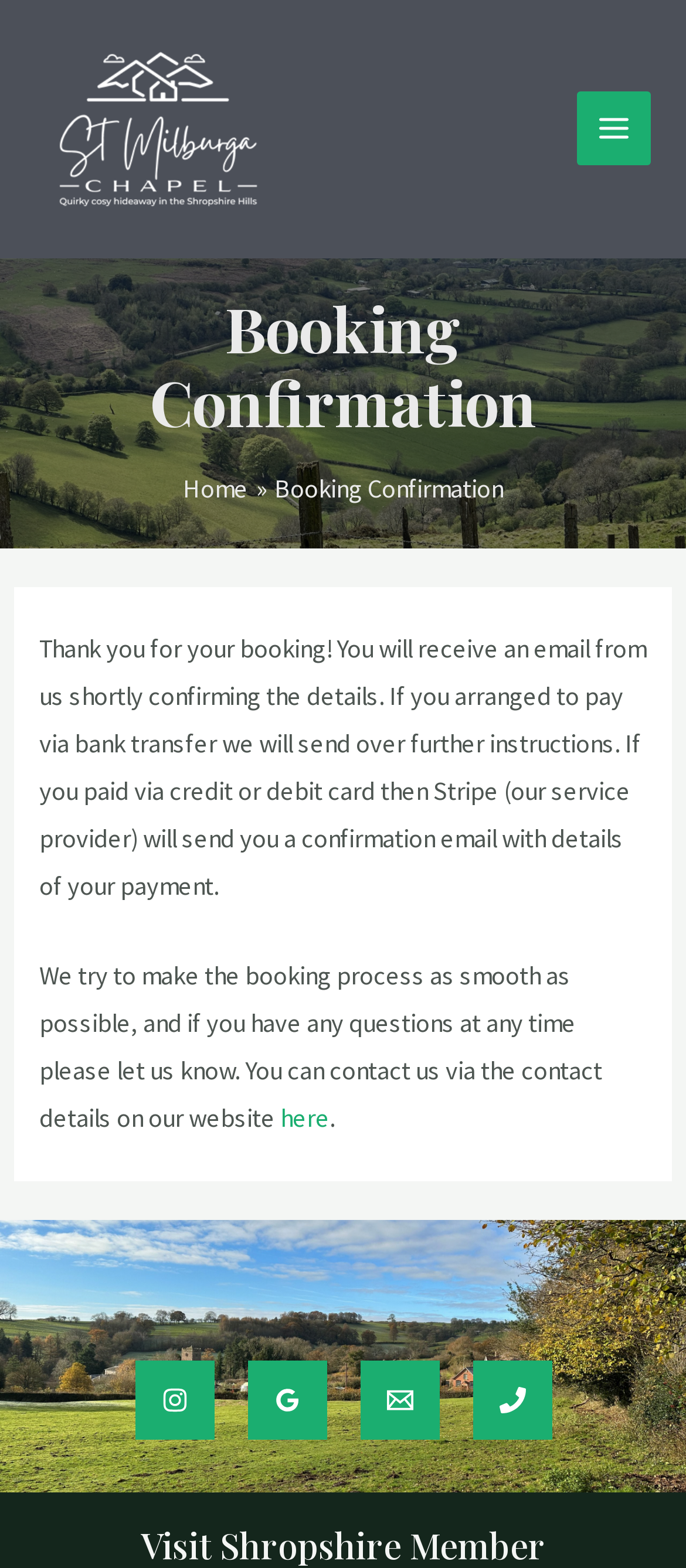Locate the bounding box coordinates of the segment that needs to be clicked to meet this instruction: "Go to the home page".

[0.267, 0.302, 0.362, 0.322]